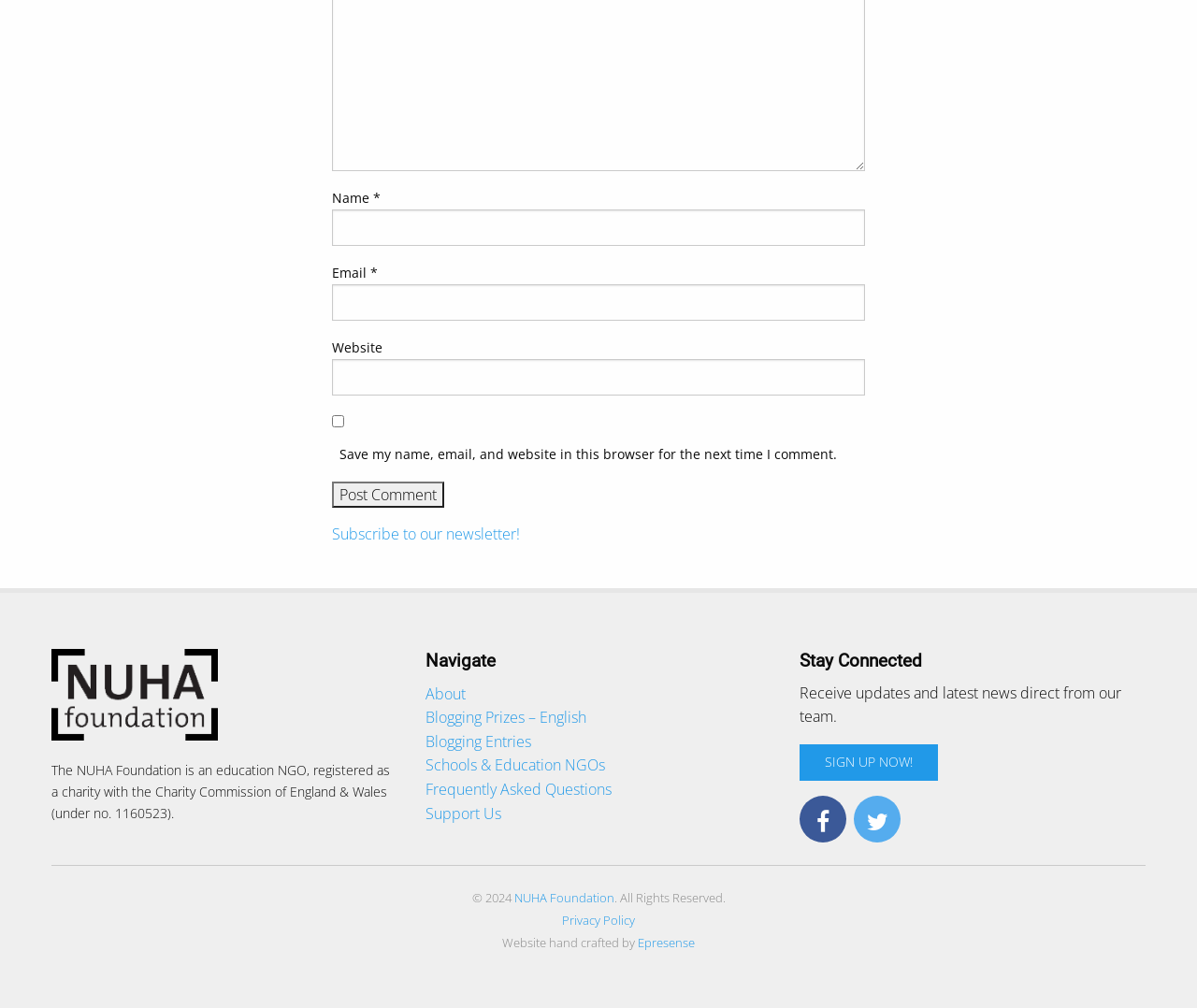Who designed the website?
Answer the question with detailed information derived from the image.

The website designer's name can be found at the bottom of the webpage, where it is written as 'Website hand crafted by Epresense'.